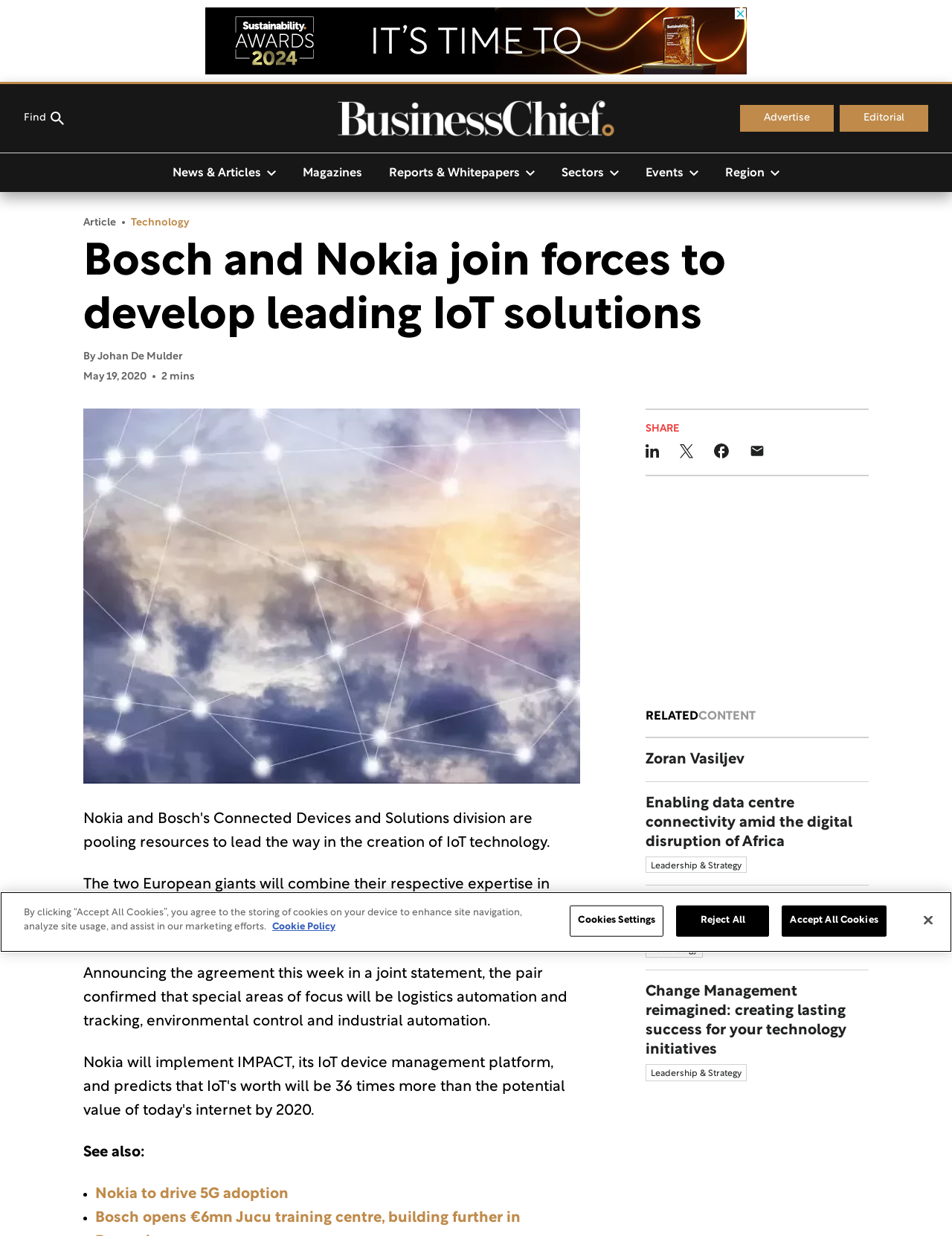Answer the following inquiry with a single word or phrase:
What are the special areas of focus for the IoT solutions?

Logistics automation and tracking, environmental control and industrial automation